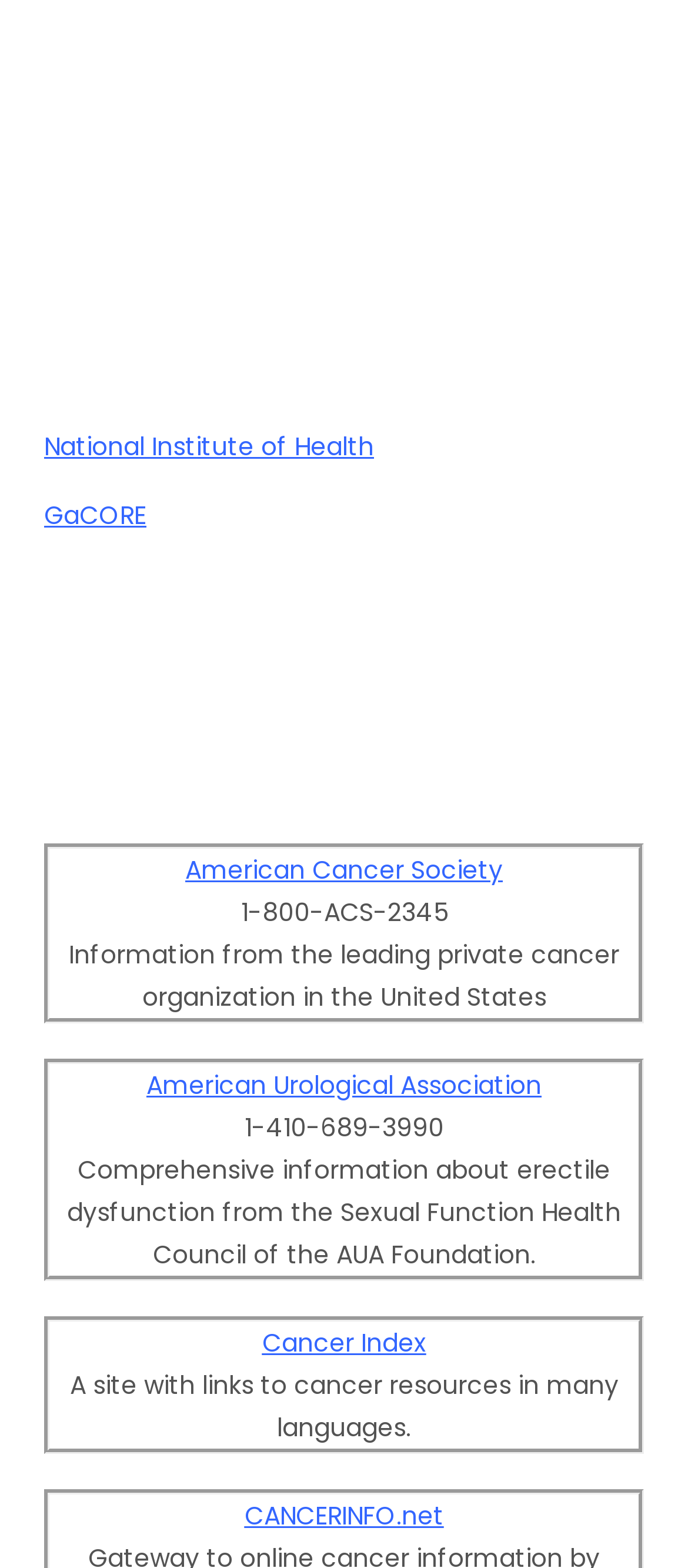Use a single word or phrase to answer this question: 
What is the name of the website that provides information from the leading private cancer organization in the United States?

American Cancer Society